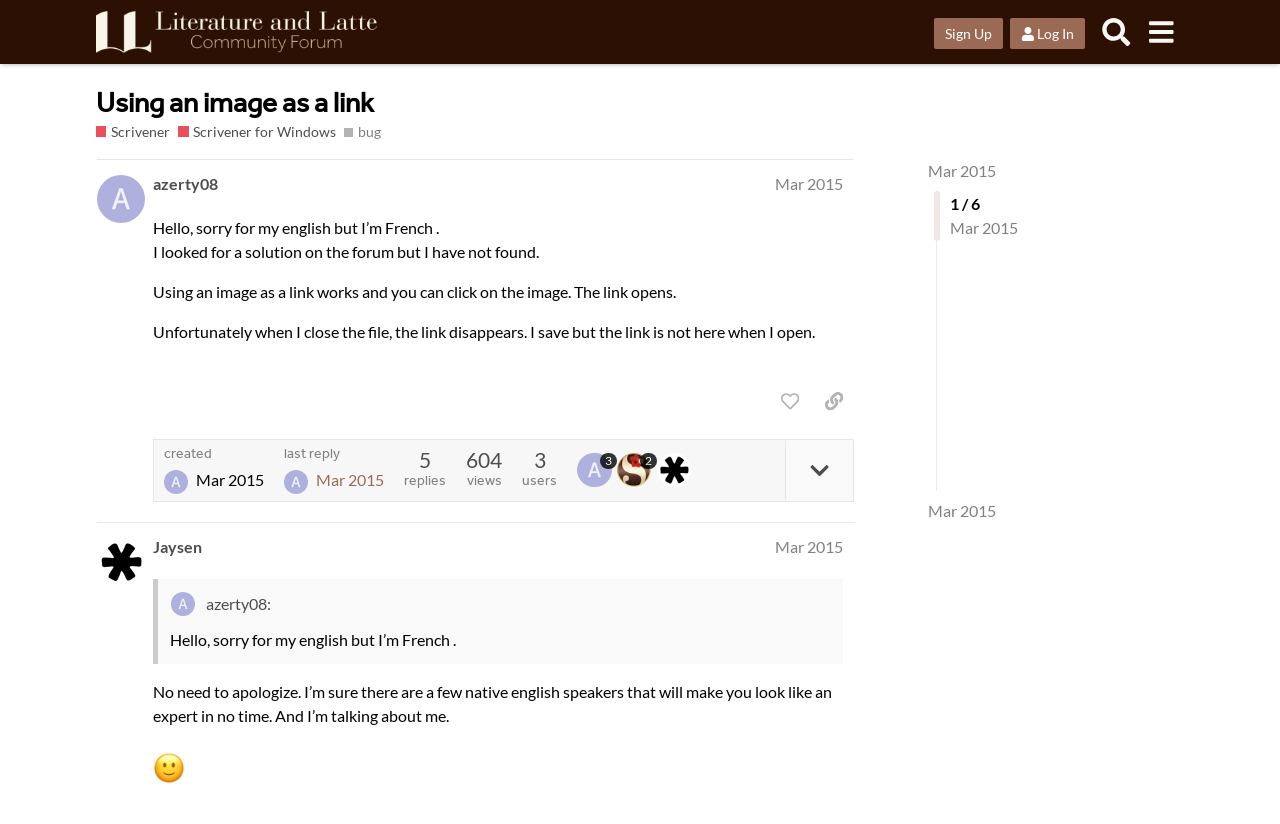Please identify the bounding box coordinates of the area that needs to be clicked to fulfill the following instruction: "Click the 'Log In' button."

[0.789, 0.022, 0.848, 0.06]